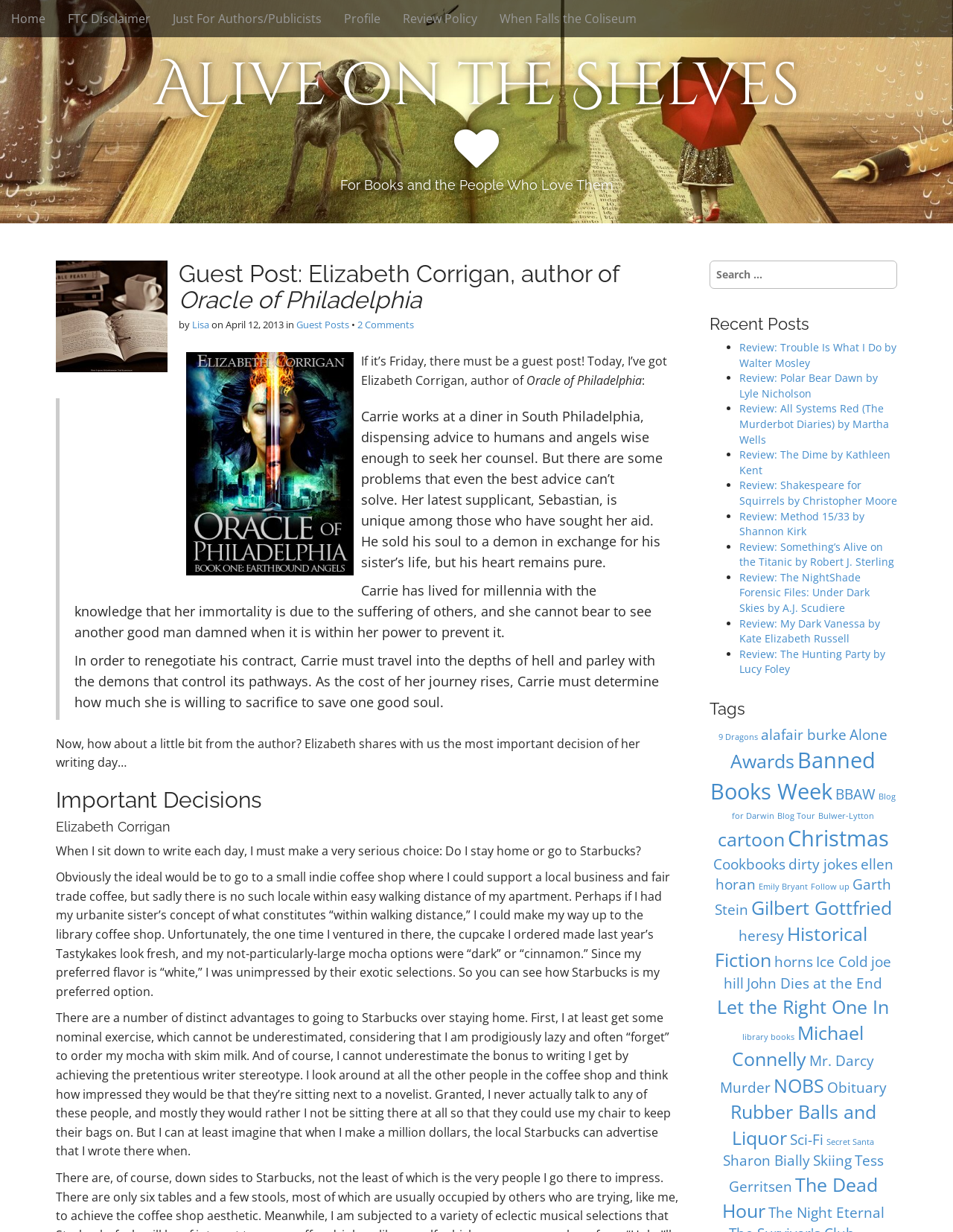Locate the bounding box coordinates of the region to be clicked to comply with the following instruction: "Explore tags". The coordinates must be four float numbers between 0 and 1, in the form [left, top, right, bottom].

[0.744, 0.568, 0.941, 0.583]